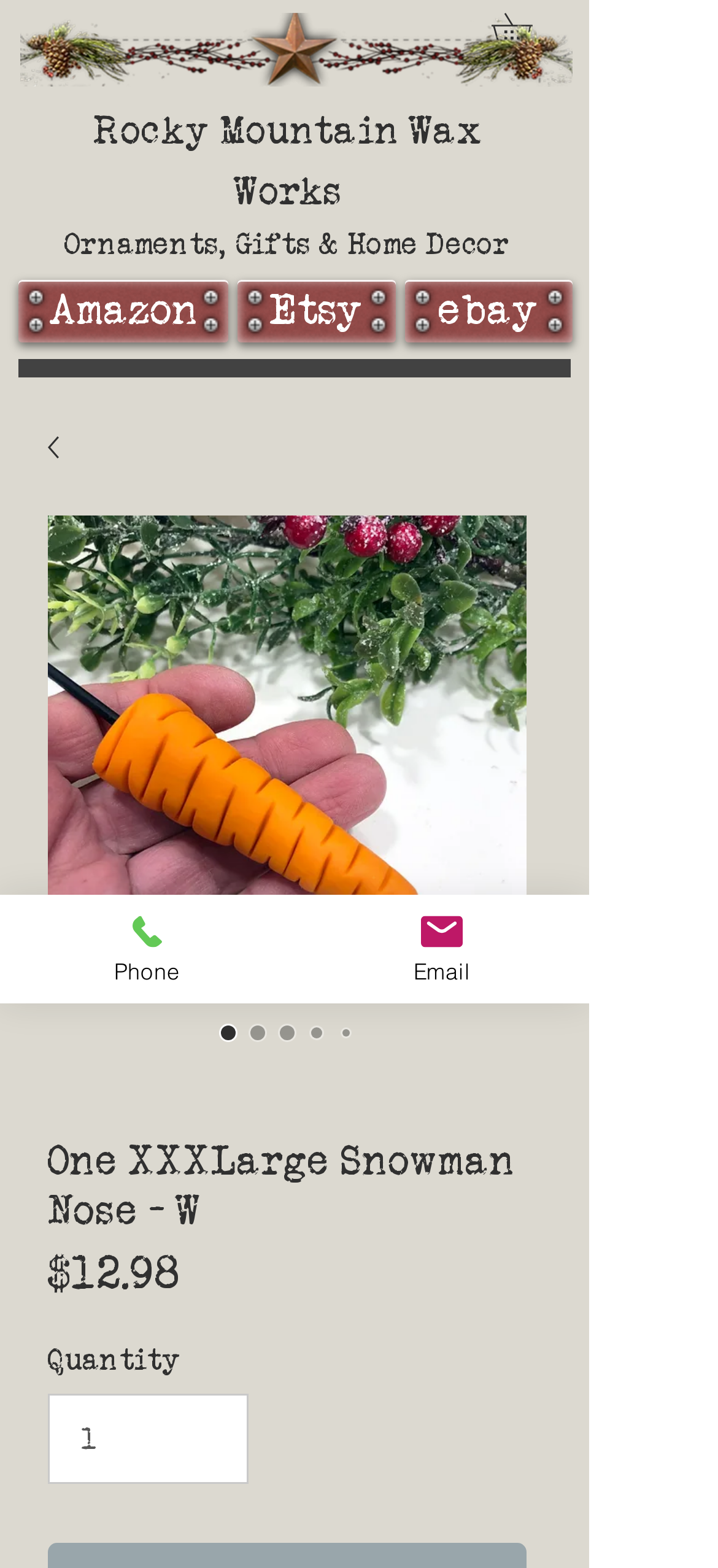Identify and provide the main heading of the webpage.

Rocky Mountain Wax Works